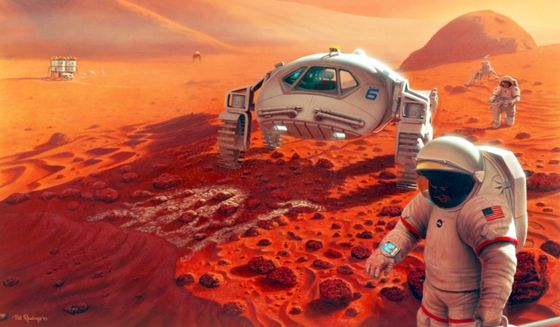Utilize the information from the image to answer the question in detail:
What is the purpose of the exploration vehicle?

The exploration vehicle is designed for navigating and conducting research on the planet's surface, suggesting that it is equipped with the necessary instruments and tools to facilitate the astronauts' mission to explore and understand the Martian environment.